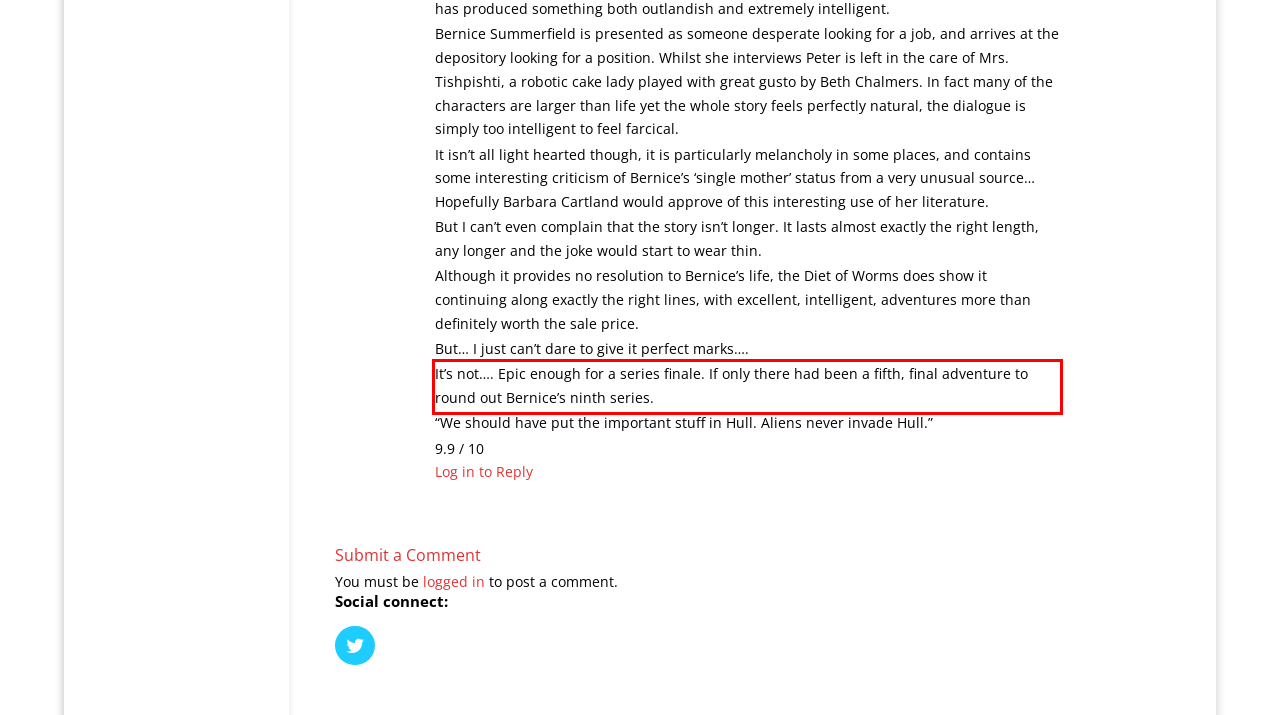Within the provided webpage screenshot, find the red rectangle bounding box and perform OCR to obtain the text content.

It’s not…. Epic enough for a series finale. If only there had been a fifth, final adventure to round out Bernice’s ninth series.